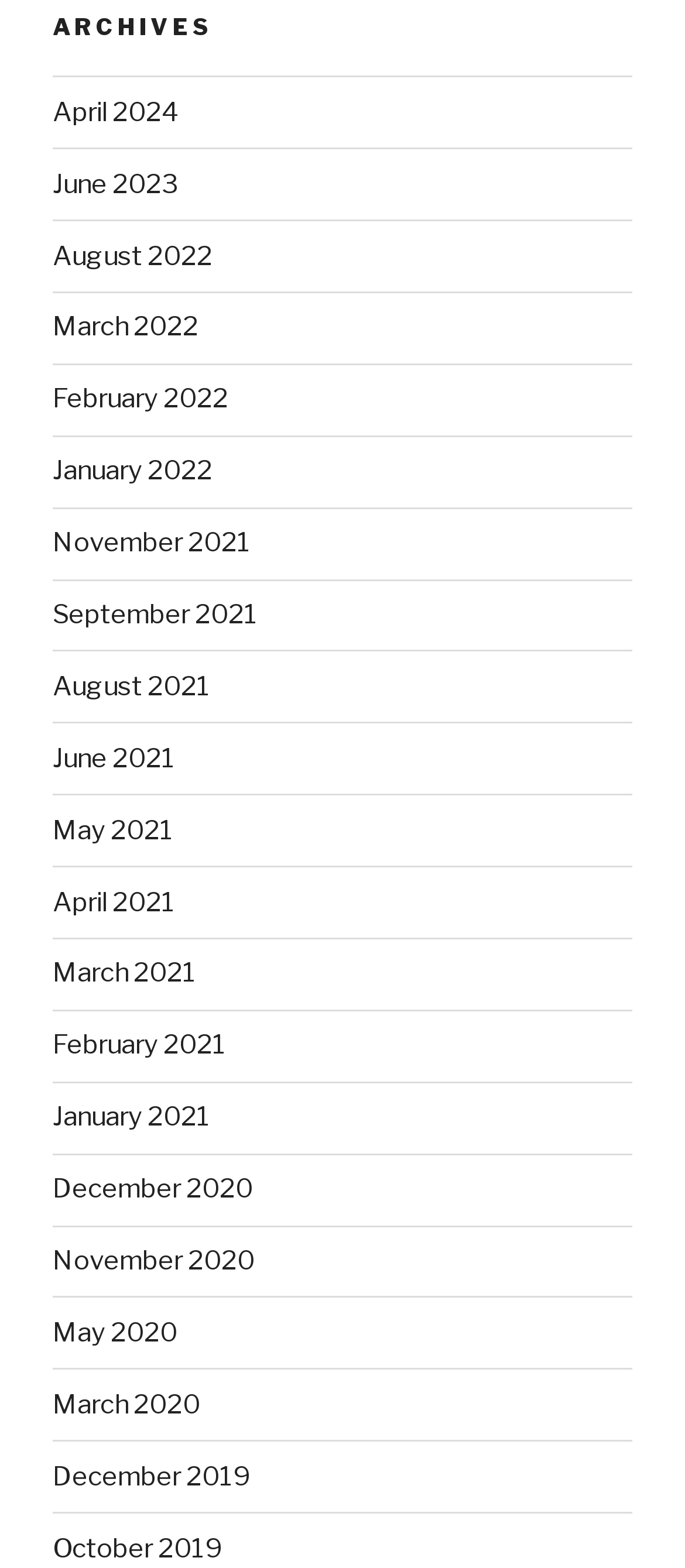Pinpoint the bounding box coordinates of the clickable element to carry out the following instruction: "access March 2022 archives."

[0.077, 0.199, 0.29, 0.219]